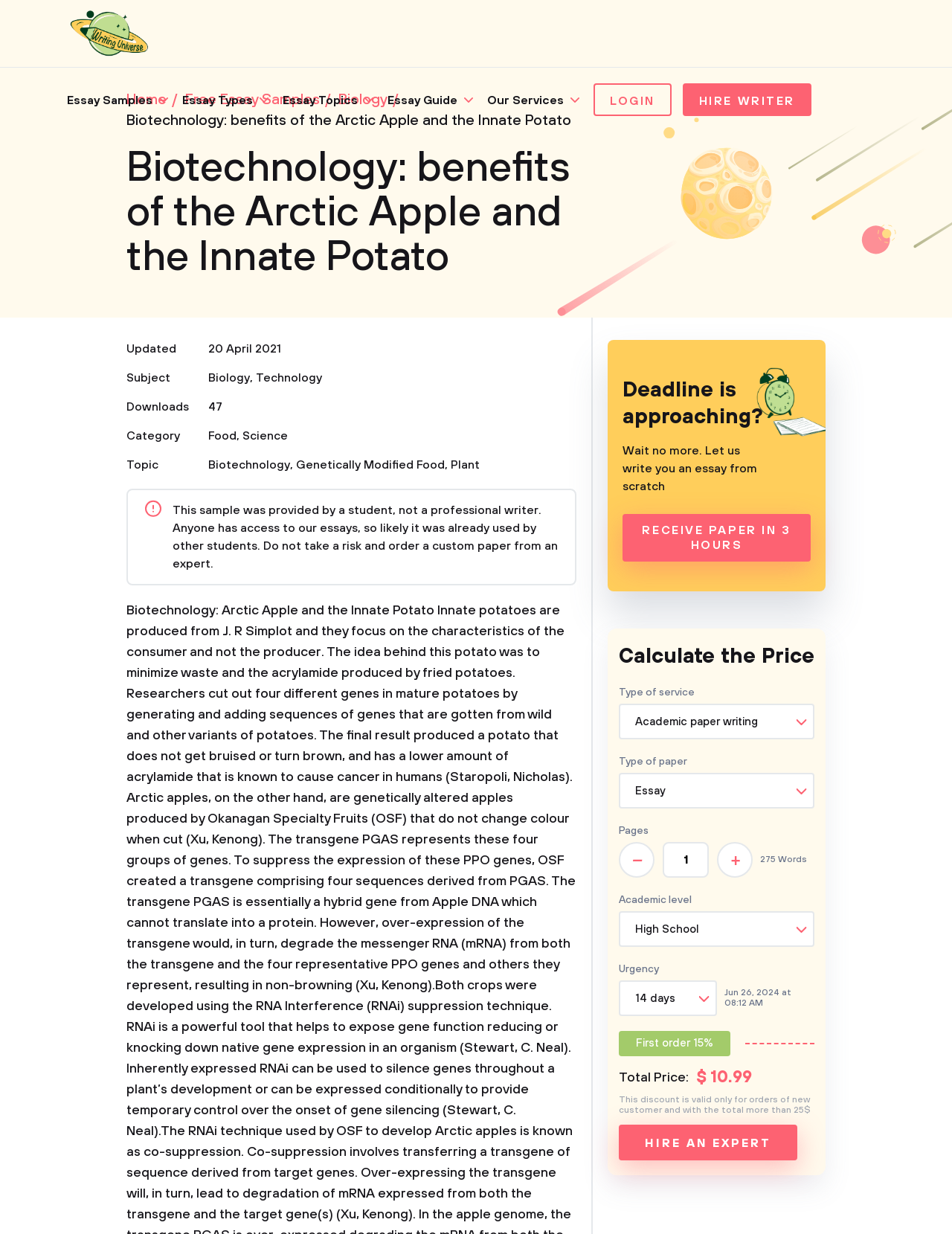Please provide the bounding box coordinates for the element that needs to be clicked to perform the instruction: "Click on the 'RECEIVE PAPER IN 3 HOURS' link". The coordinates must consist of four float numbers between 0 and 1, formatted as [left, top, right, bottom].

[0.654, 0.417, 0.852, 0.455]